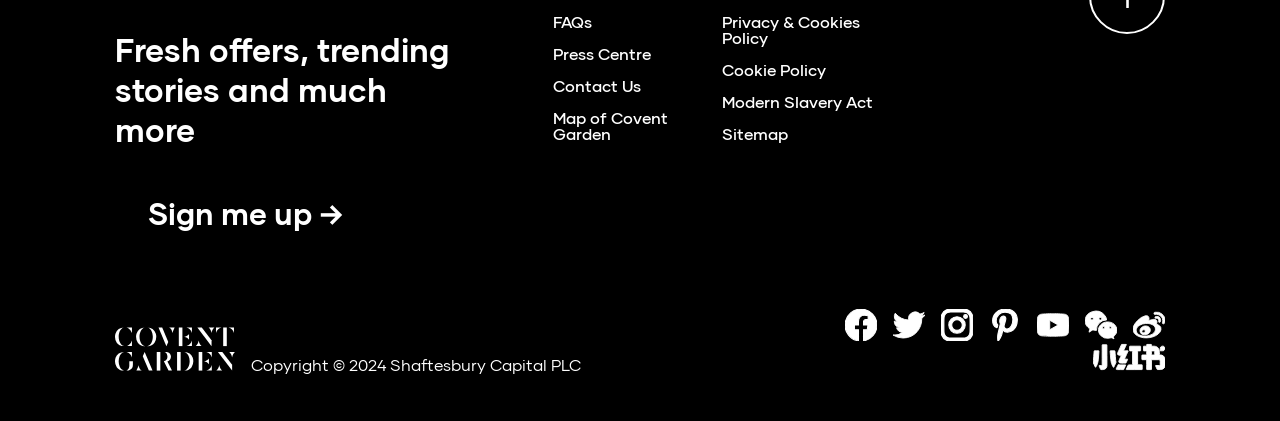How many social media links are present on the webpage?
Please answer the question with a detailed response using the information from the screenshot.

I counted the number of link elements with image children, which are typically used to represent social media icons. There are 6 such links, corresponding to Facebook, Twitter, Instagram, Pinterest, YouTube, and Weibo.